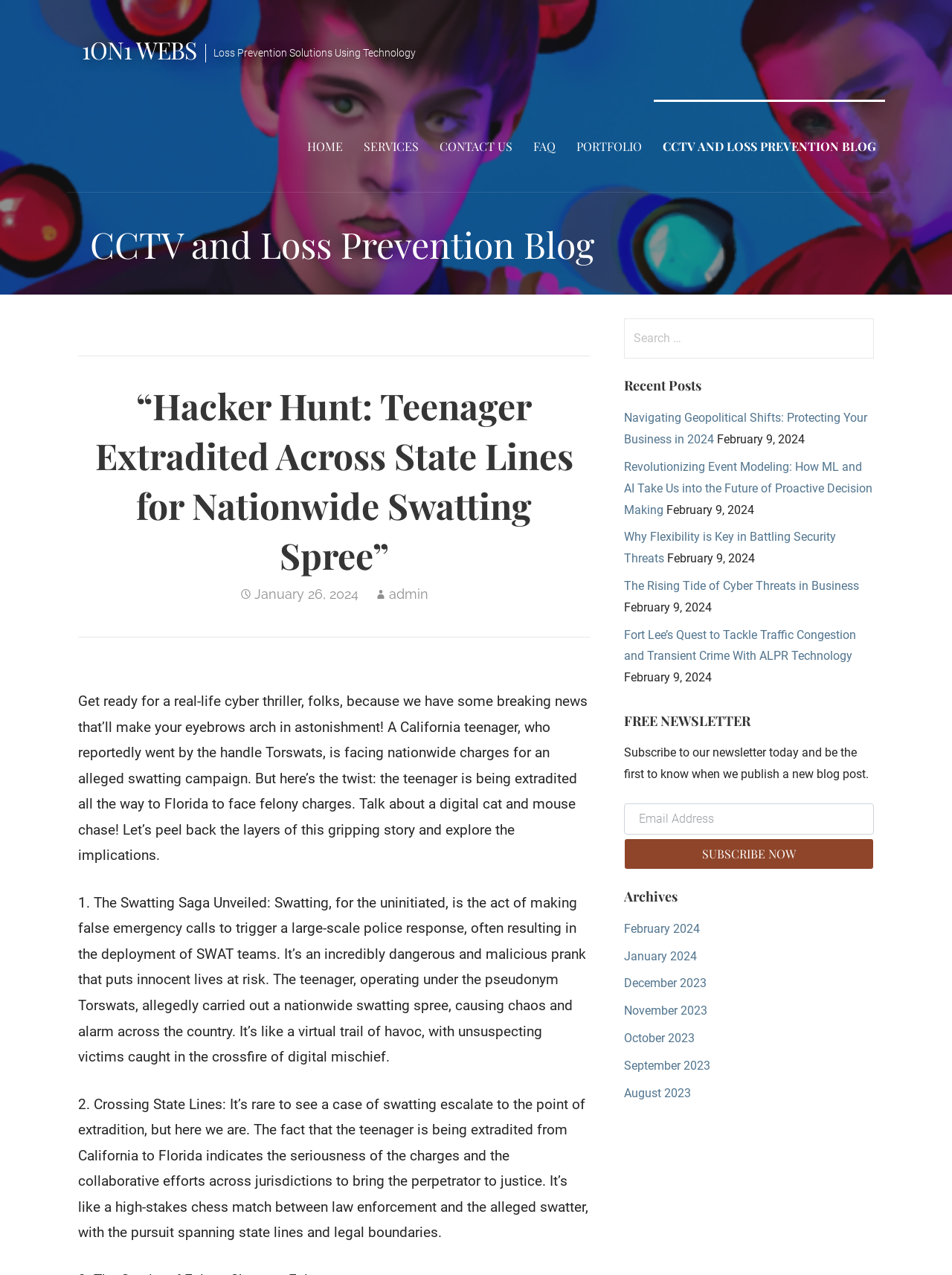Describe the entire webpage, focusing on both content and design.

This webpage appears to be a blog focused on CCTV and loss prevention, with a prominent article titled "Hacker Hunt: Teenager Extradited Across State Lines for Nationwide Swatting Spree". The article is divided into sections, with headings and paragraphs of text that describe the story of a California teenager who allegedly carried out a nationwide swatting campaign and is being extradited to Florida to face felony charges.

At the top of the page, there is a navigation menu with links to "HOME", "SERVICES", "CONTACT US", "FAQ", "PORTFOLIO", and "CCTV AND LOSS PREVENTION BLOG". Below the navigation menu, there is a heading that reads "CCTV and Loss Prevention Blog", followed by the title of the article and a brief summary of the story.

The article itself is divided into sections, with headings that describe the swatting campaign and the extradition process. The text is accompanied by a date, "January 26, 2024", and a link to the author, "admin".

To the right of the article, there is a sidebar with a search box, a heading that reads "Recent Posts", and a list of links to other articles on the blog. The articles are listed in reverse chronological order, with the most recent articles at the top. Each article is accompanied by a date and a brief summary.

Below the list of recent posts, there is a section with a heading that reads "FREE NEWSLETTER", where users can subscribe to the blog's newsletter by entering their email address. There is also a section with a heading that reads "Archives", where users can access older articles on the blog, organized by month.

Overall, the webpage is focused on providing information and news about CCTV and loss prevention, with a prominent article and a sidebar with links to other relevant articles and resources.